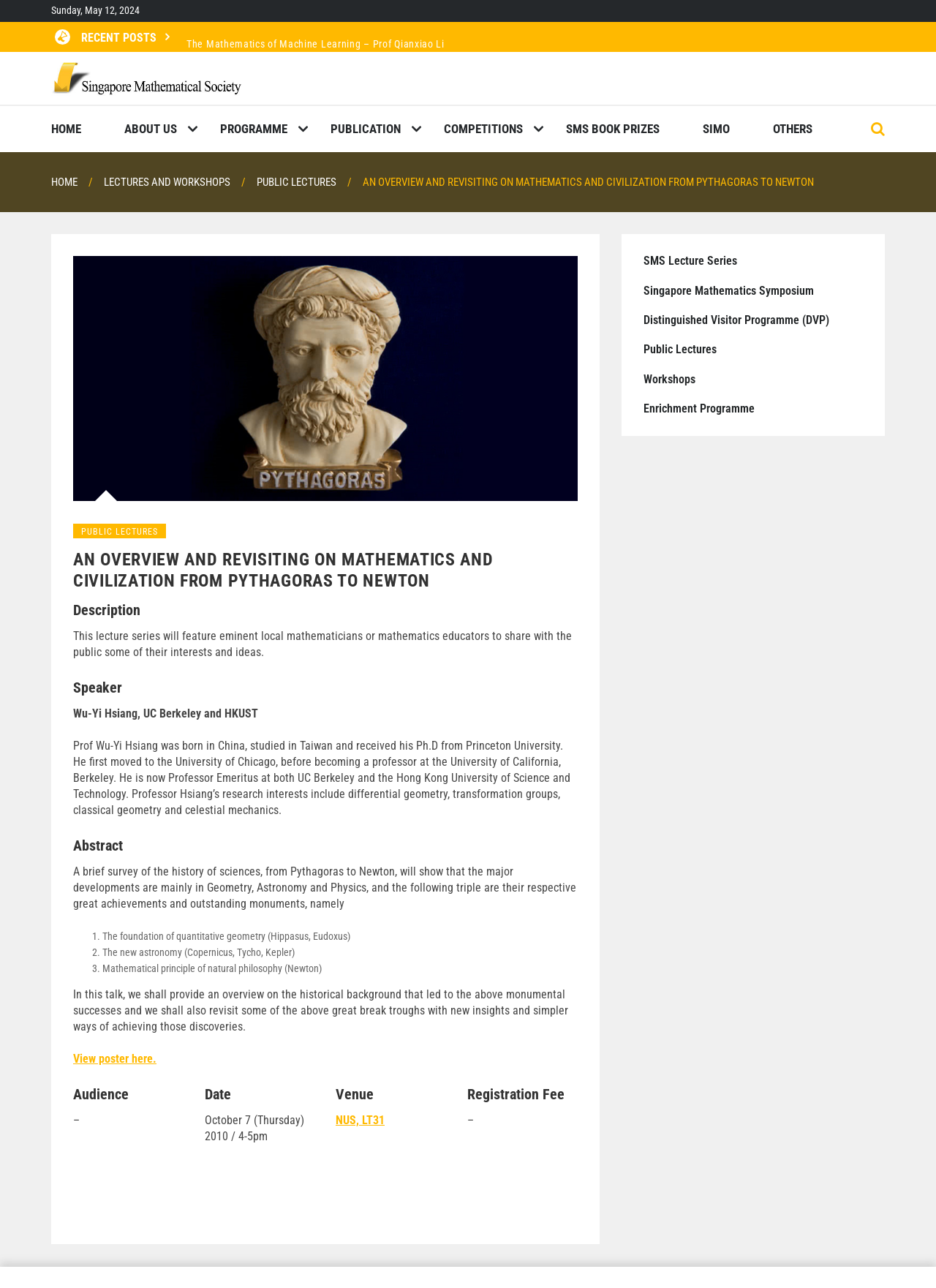Who is the speaker of the public lecture?
Please craft a detailed and exhaustive response to the question.

I found the answer by looking at the 'Speaker' section of the webpage, which is located under the 'Description' section. The speaker's name is specified as 'Wu-Yi Hsiang, UC Berkeley and HKUST'.